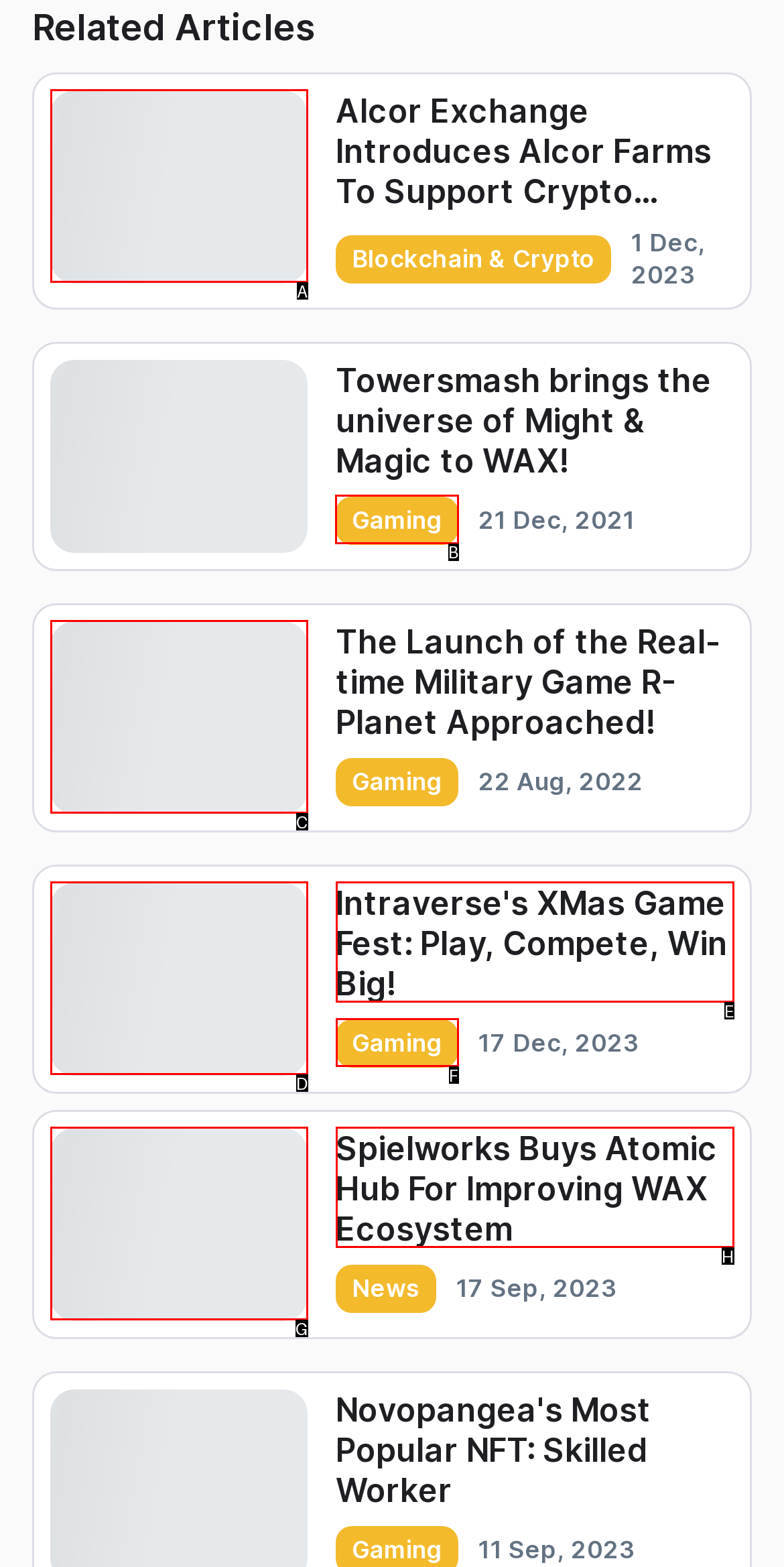Determine which option you need to click to execute the following task: View the 'Gaming' category. Provide your answer as a single letter.

B